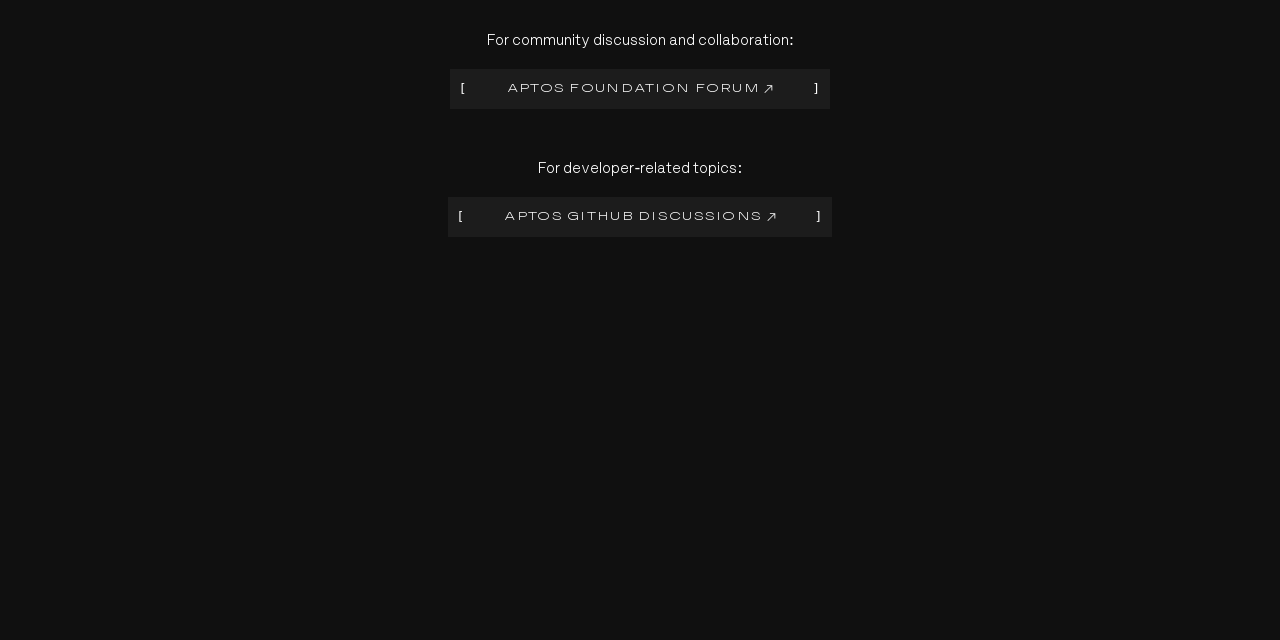From the given element description: "[Aptos Github Discussions ]", find the bounding box for the UI element. Provide the coordinates as four float numbers between 0 and 1, in the order [left, top, right, bottom].

[0.35, 0.308, 0.65, 0.371]